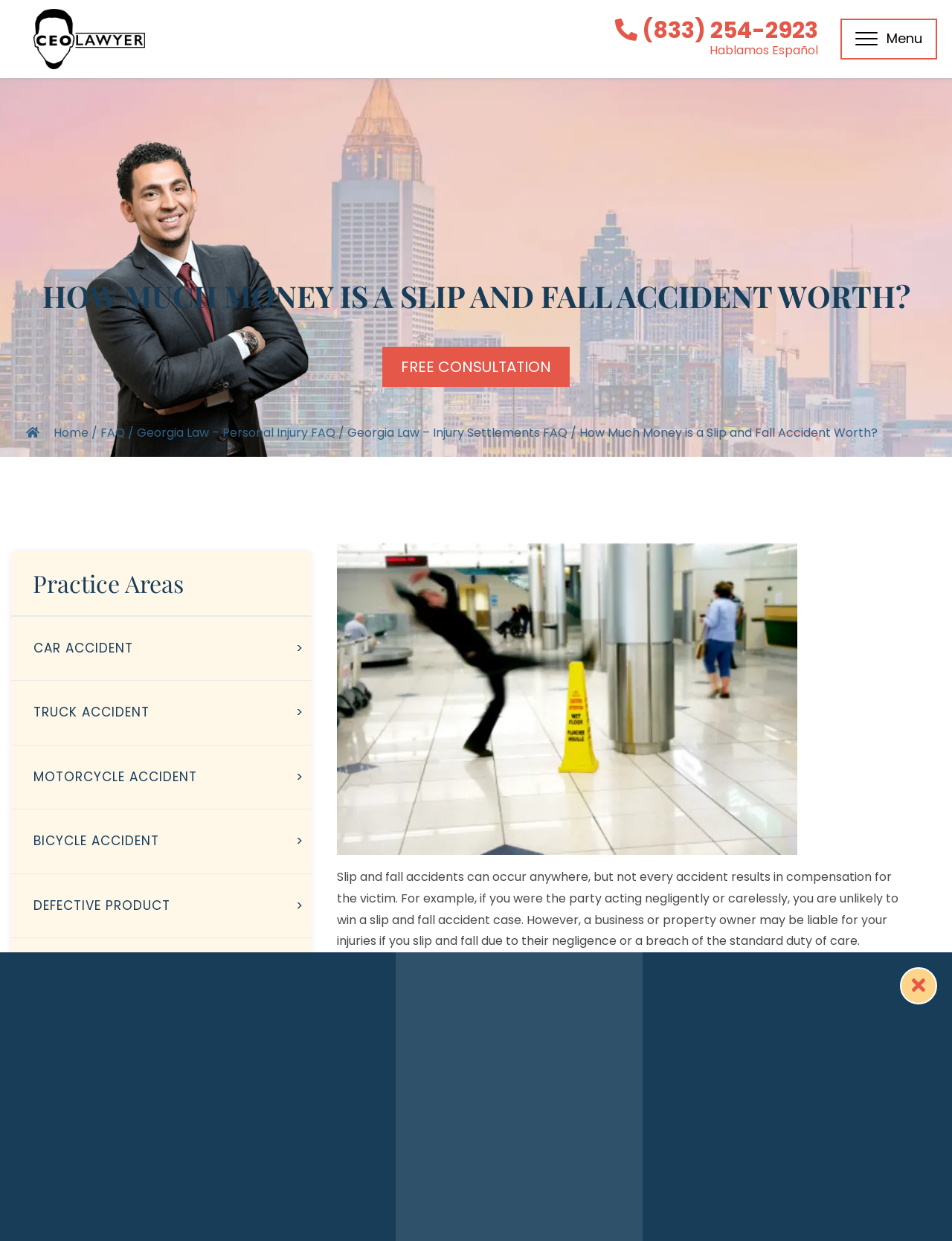Please find and generate the text of the main header of the webpage.

HOW MUCH MONEY IS A SLIP AND FALL ACCIDENT WORTH?